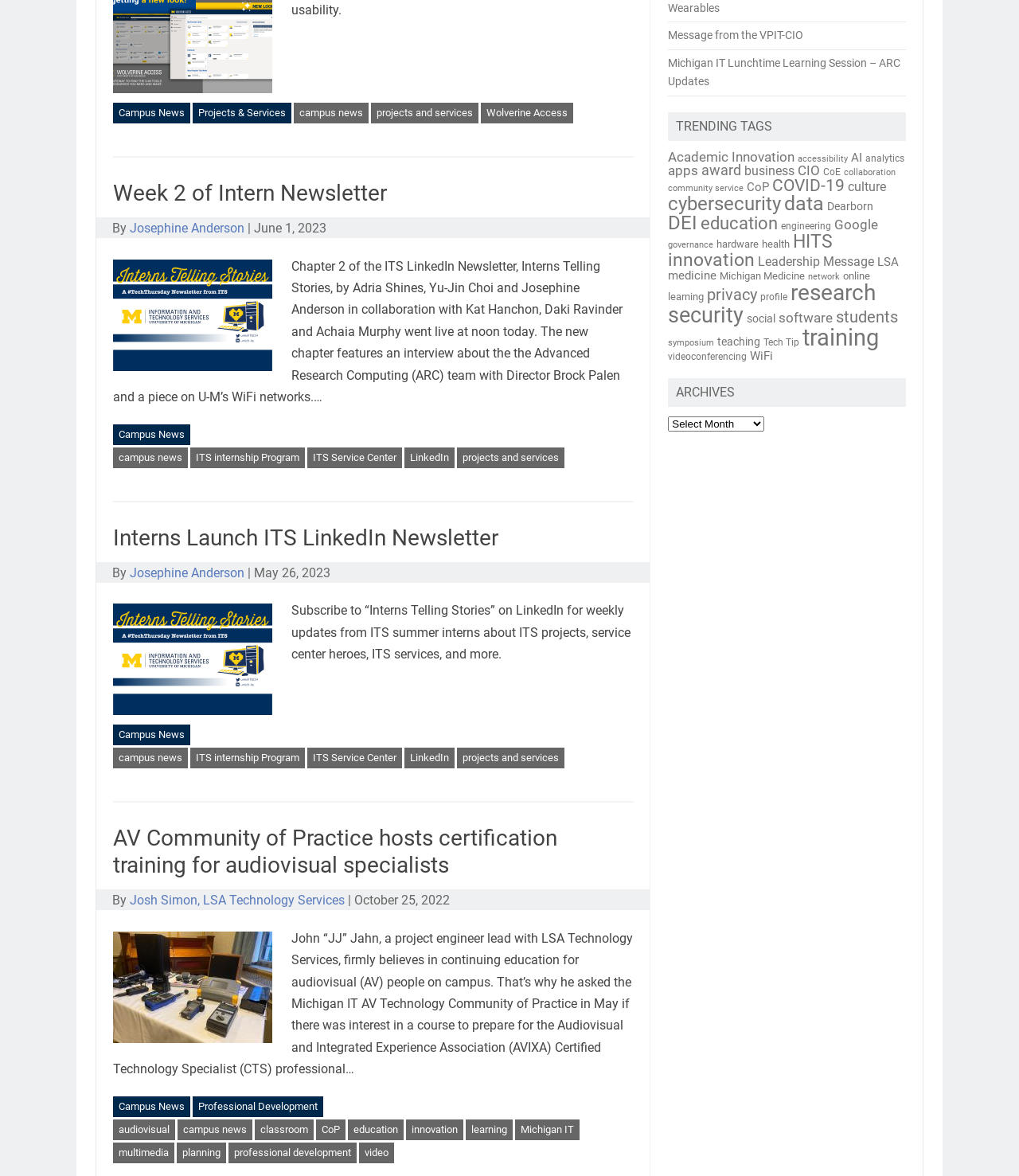Who wrote the second article?
Please provide a comprehensive answer to the question based on the webpage screenshot.

I found the author of the second article by looking at the link element with the text 'Josephine Anderson' which is located next to the 'By' text inside the second article element.